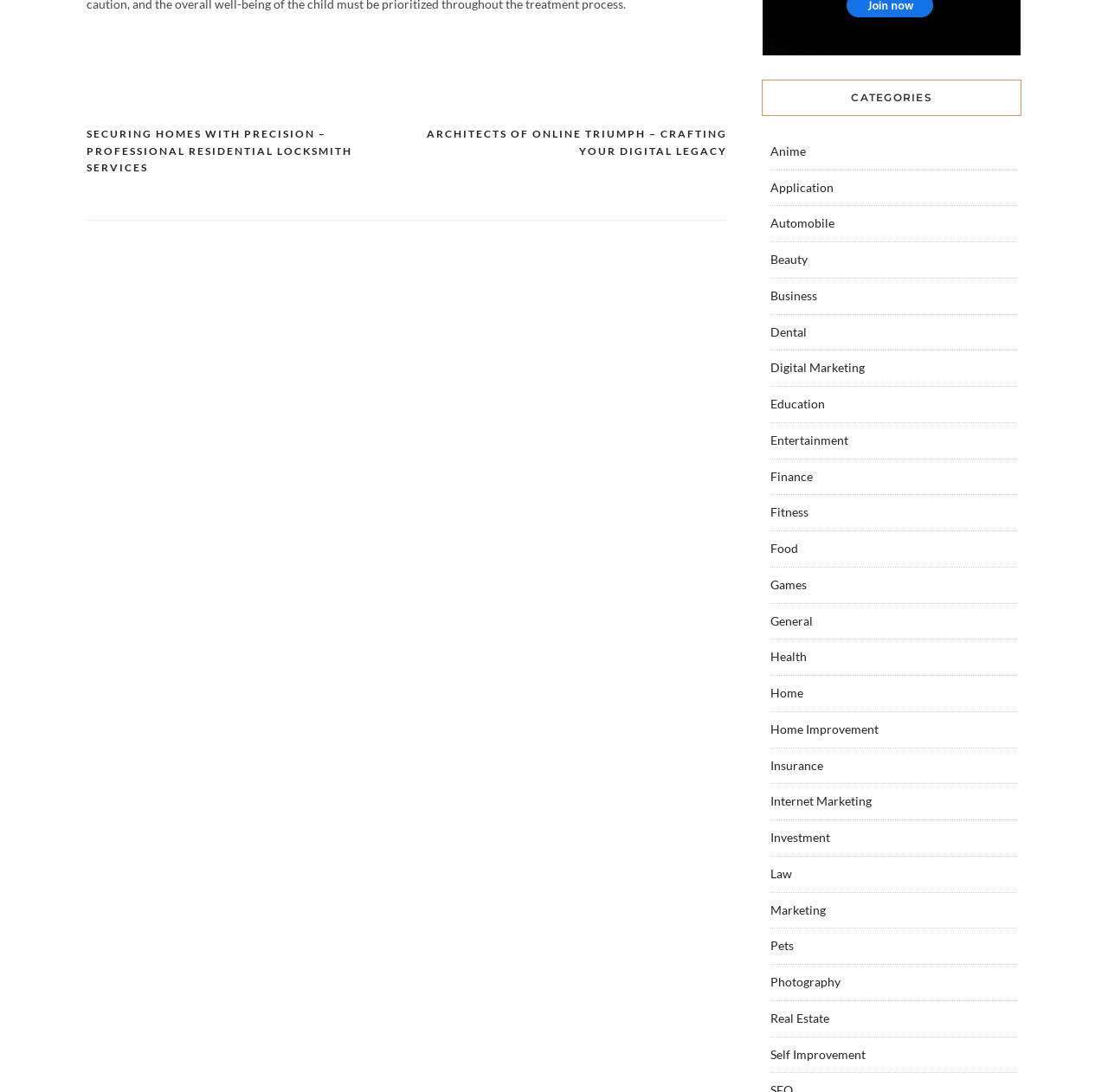Please determine the bounding box coordinates of the element to click on in order to accomplish the following task: "Read the 'SECURING HOMES WITH PRECISION – PROFESSIONAL RESIDENTIAL LOCKSMITH SERVICES' post". Ensure the coordinates are four float numbers ranging from 0 to 1, i.e., [left, top, right, bottom].

[0.078, 0.115, 0.367, 0.161]